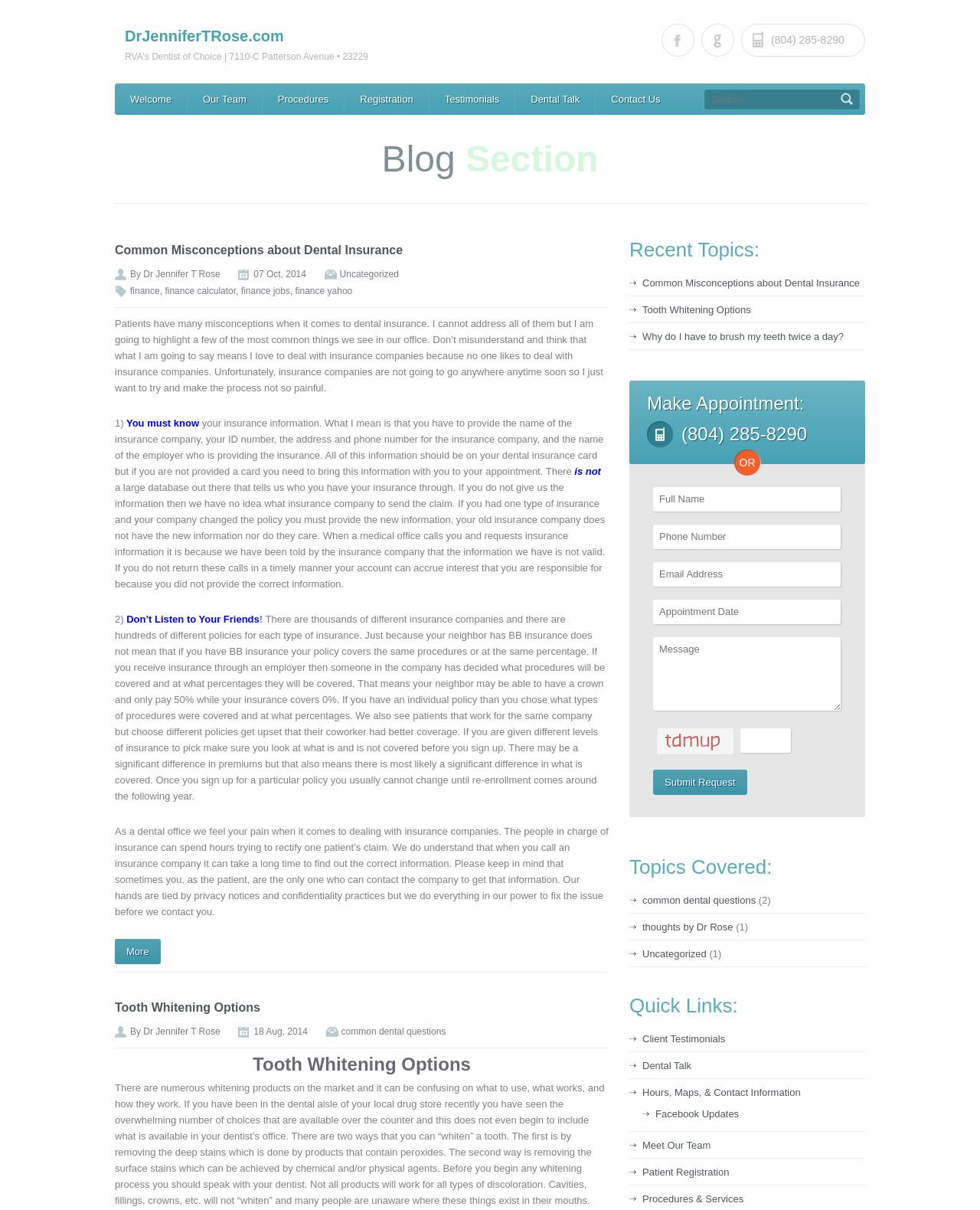What is the topic of the first blog post?
Provide an in-depth answer to the question, covering all aspects.

The first blog post is located in the 'Blog Section' and its title is 'Common Misconceptions about Dental Insurance', which is written by Dr. Jennifer T Rose.